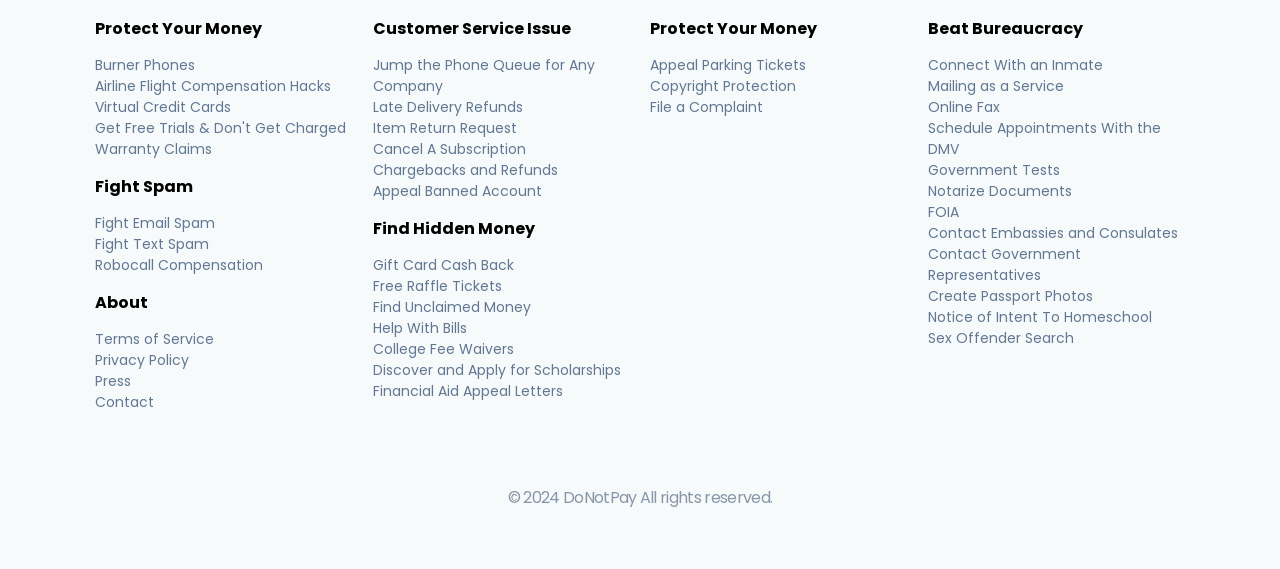Please determine the bounding box coordinates for the element that should be clicked to follow these instructions: "Click on the 'About MDO' link".

None